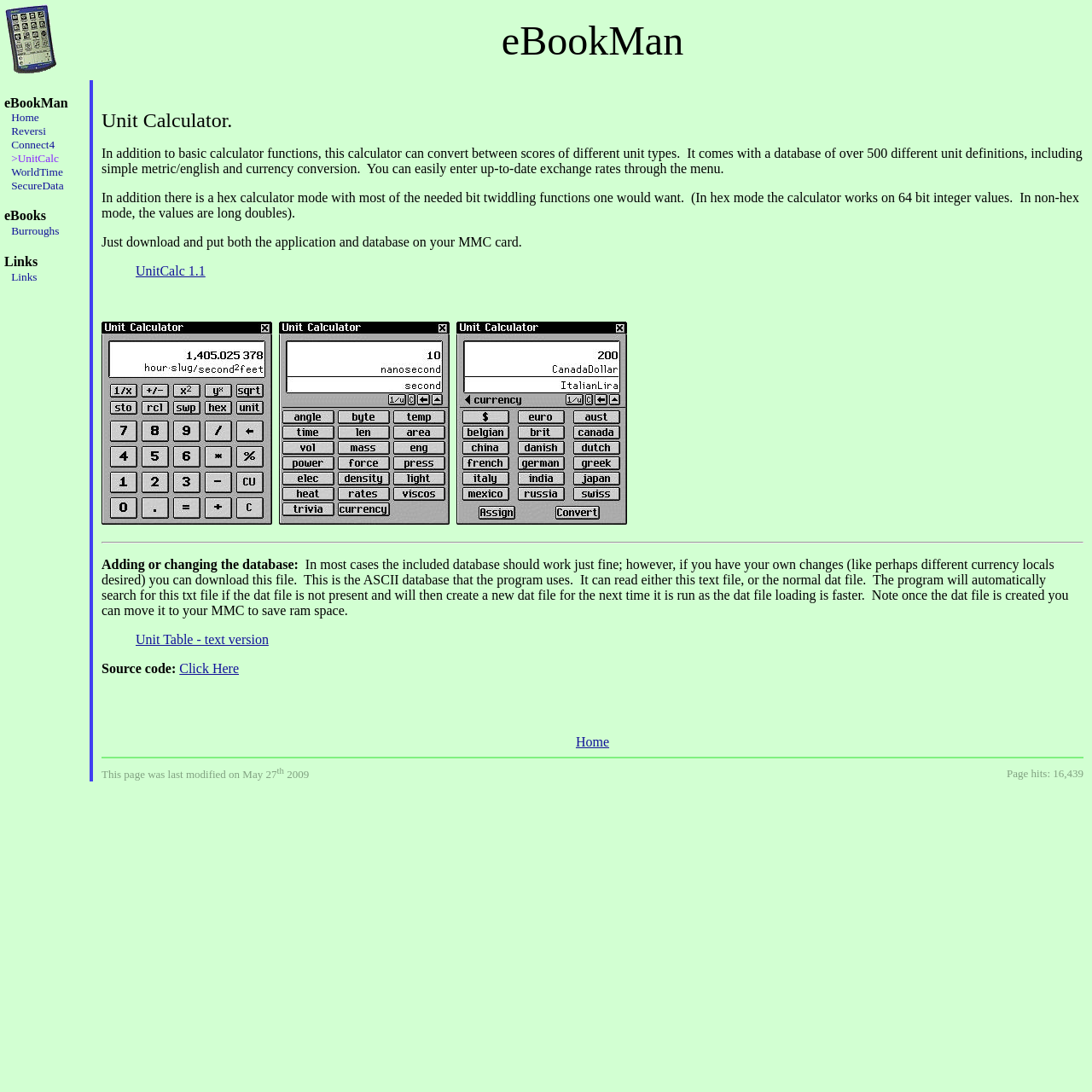Utilize the details in the image to give a detailed response to the question: How many links are there in the 'eBooks' section?

In the 'eBooks' section, there is only one link which is 'Burroughs'.